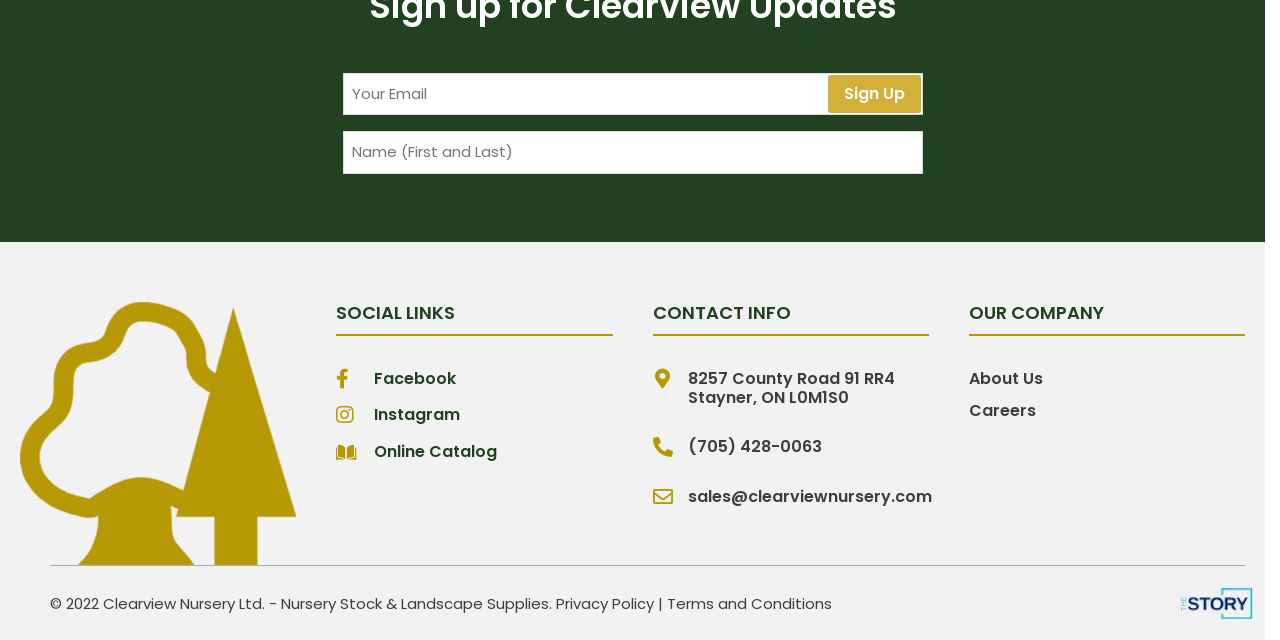Based on the image, provide a detailed response to the question:
What is the required information to sign up?

Based on the webpage, there are two text boxes with labels 'Email (Required)' and 'Name (First and Last) (Required)' which indicates that these two fields are mandatory to fill in order to sign up.